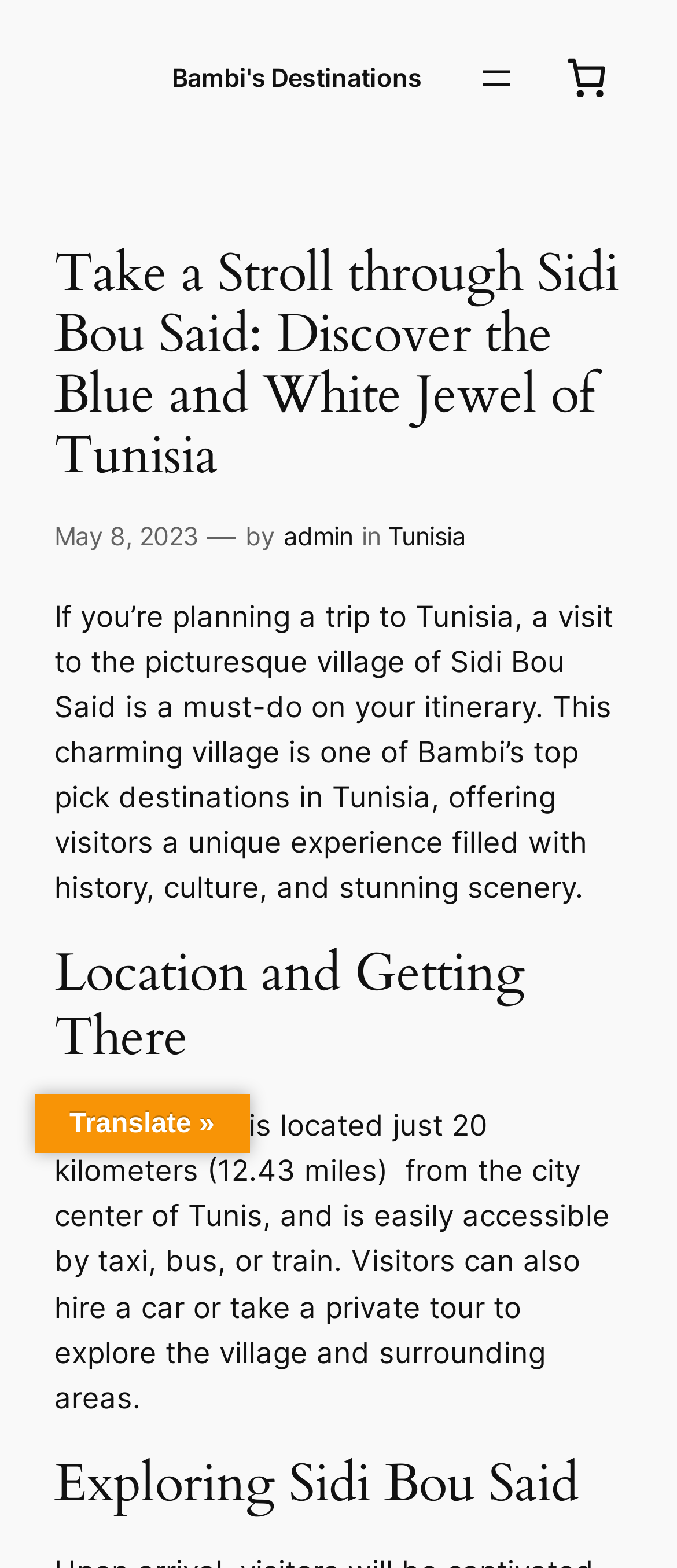What is the name of the village being described?
Using the visual information from the image, give a one-word or short-phrase answer.

Sidi Bou Said